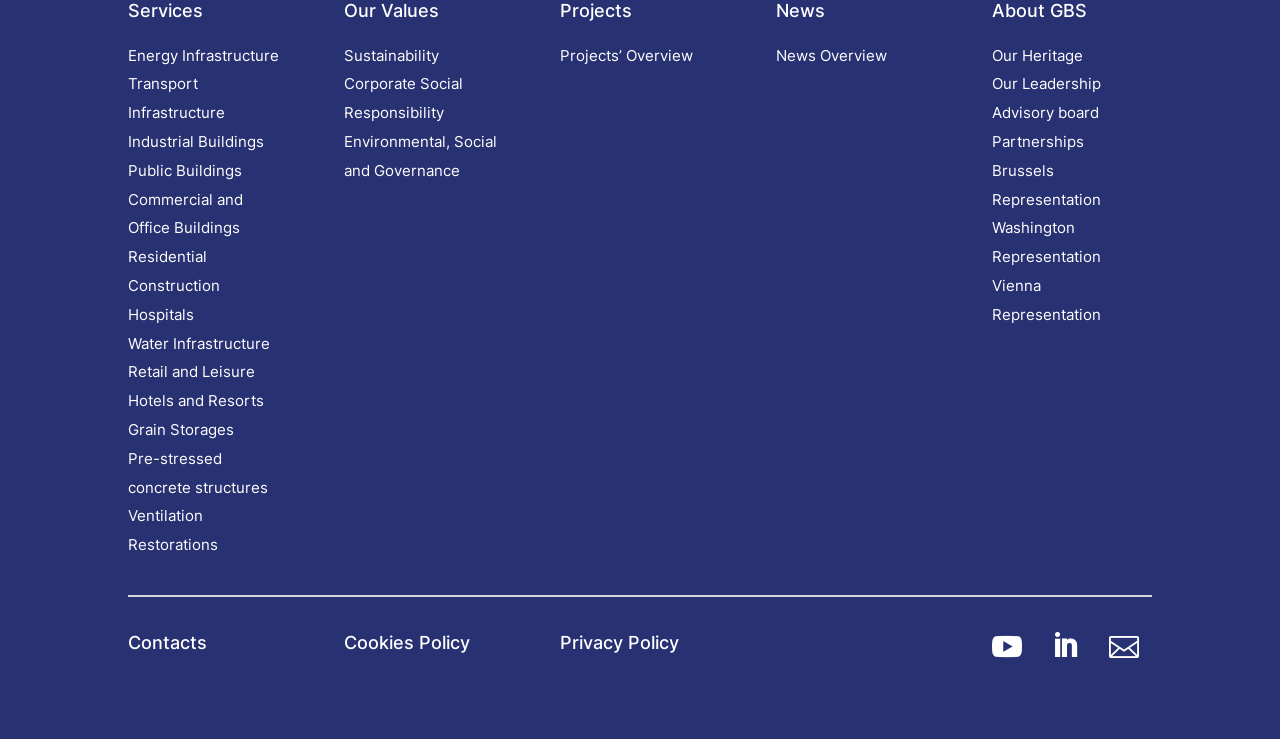Pinpoint the bounding box coordinates of the element that must be clicked to accomplish the following instruction: "View Energy Infrastructure". The coordinates should be in the format of four float numbers between 0 and 1, i.e., [left, top, right, bottom].

[0.1, 0.062, 0.218, 0.088]